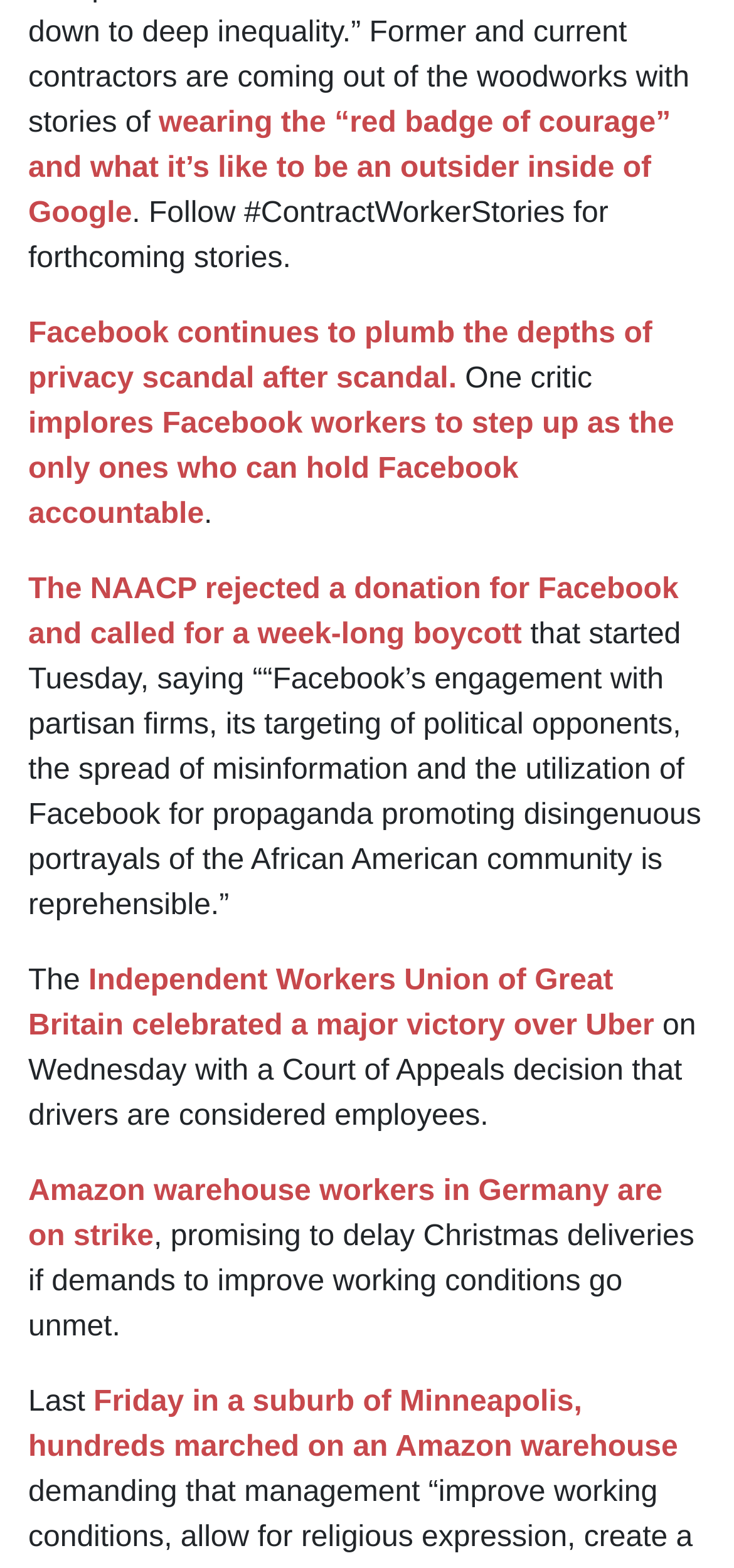Look at the image and answer the question in detail:
What is the topic of the first link?

The first link on the webpage has the text 'wearing the “red badge of courage” and what it’s like to be an outsider inside of Google', which suggests that the topic of the link is related to Google.